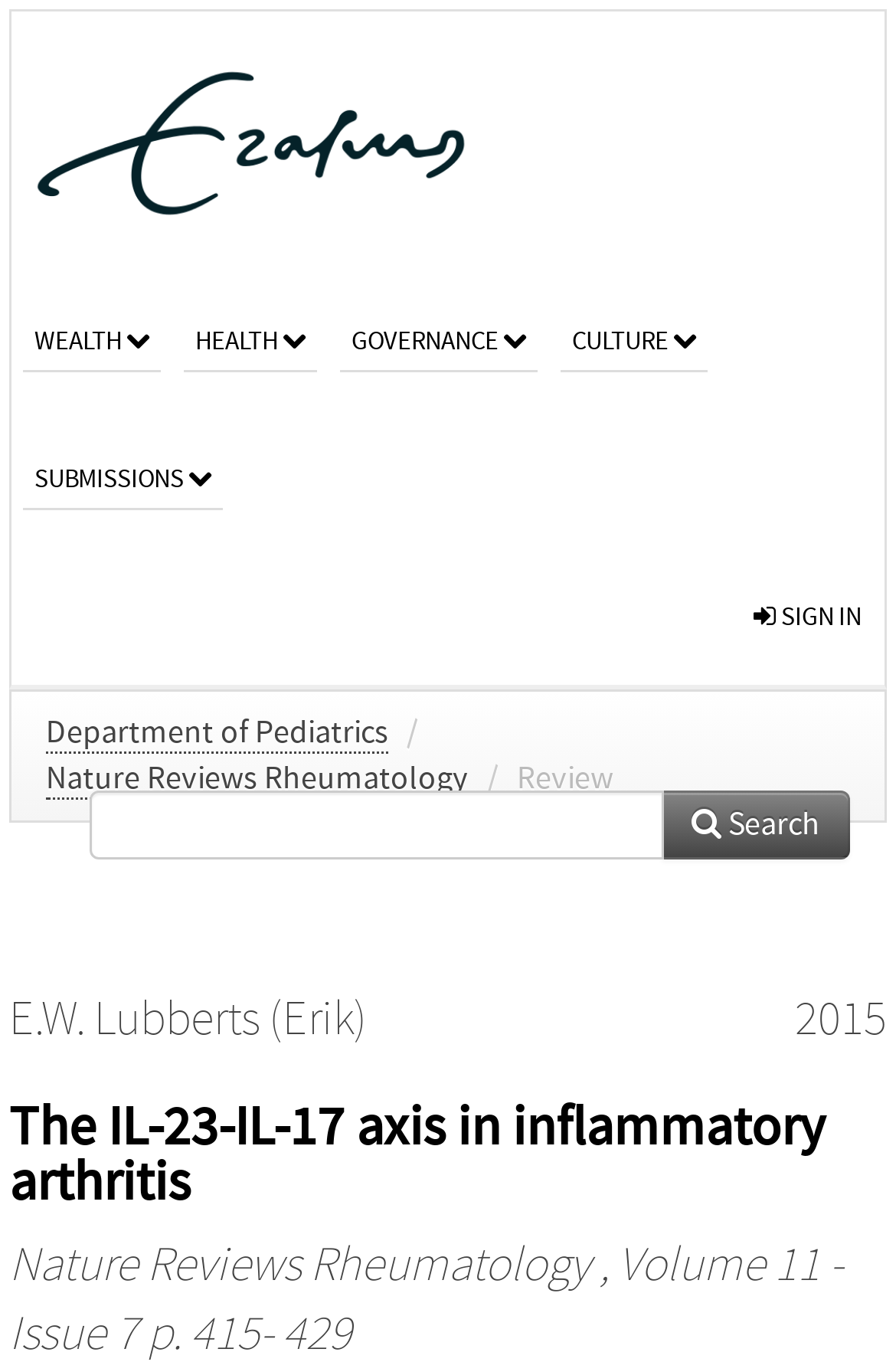Determine the bounding box coordinates for the UI element matching this description: "Governance".

[0.379, 0.2, 0.6, 0.273]